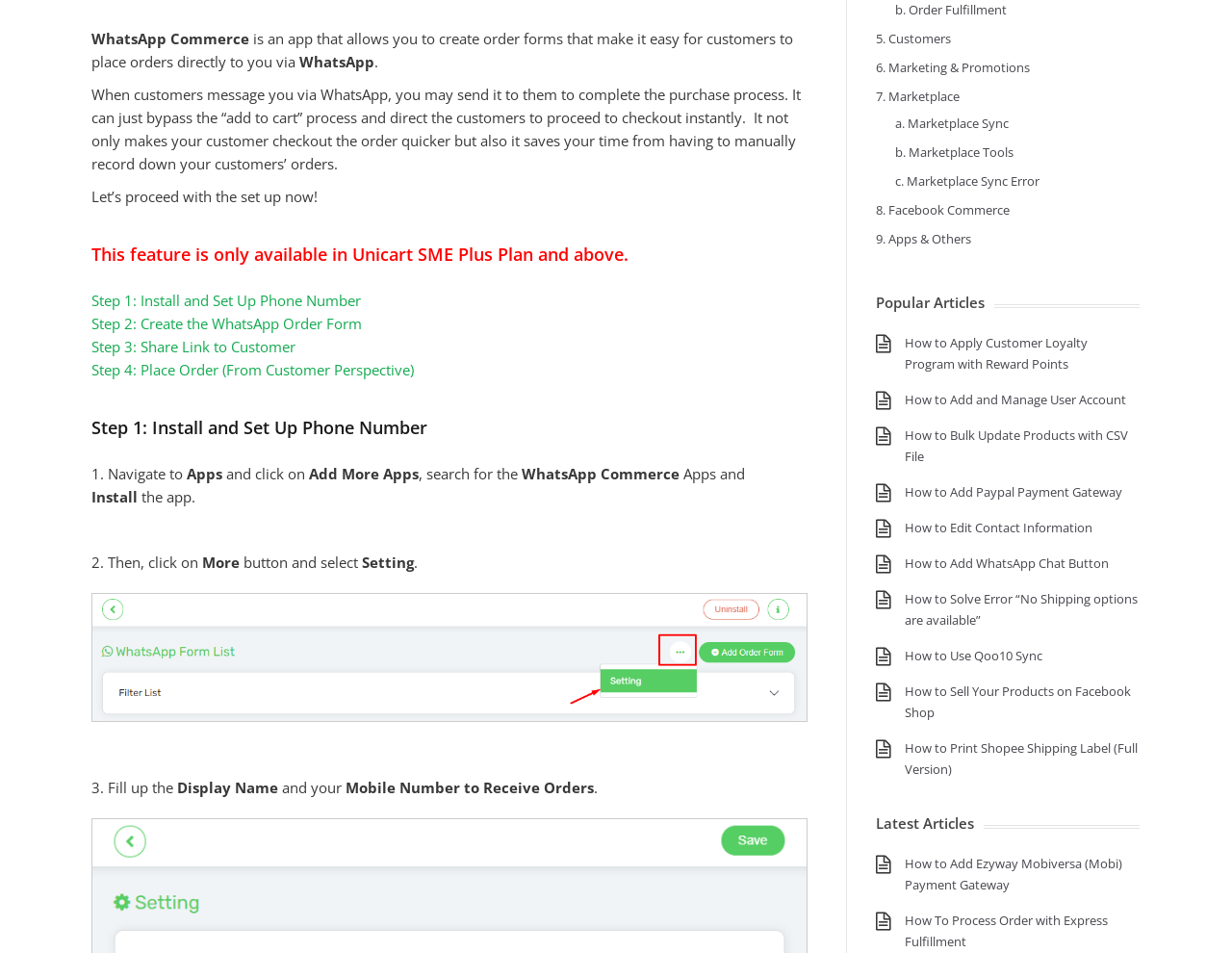Provide the bounding box coordinates of the HTML element this sentence describes: "Theme by Grace Themes". The bounding box coordinates consist of four float numbers between 0 and 1, i.e., [left, top, right, bottom].

None